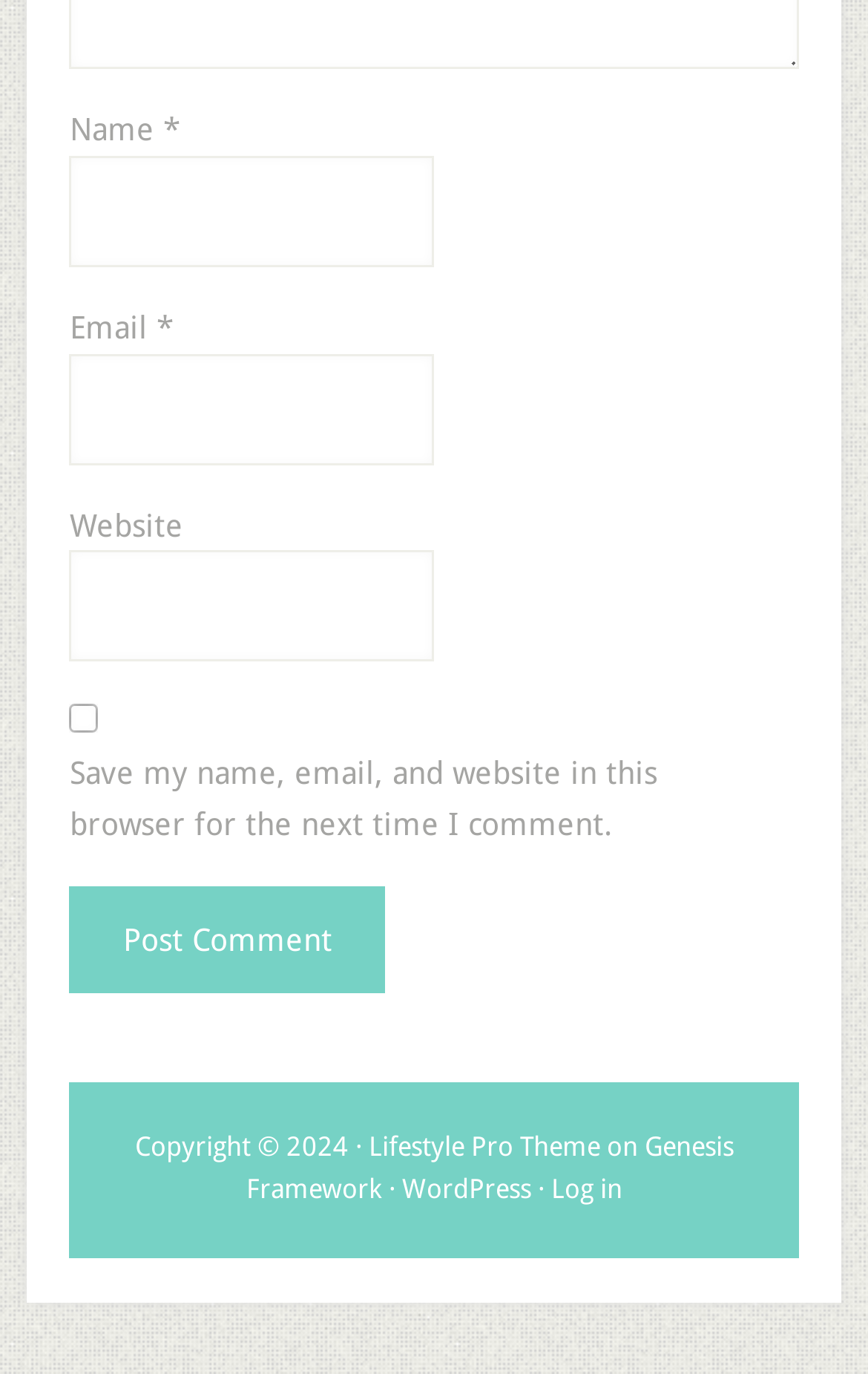Please identify the bounding box coordinates of the clickable region that I should interact with to perform the following instruction: "Hire a room". The coordinates should be expressed as four float numbers between 0 and 1, i.e., [left, top, right, bottom].

None